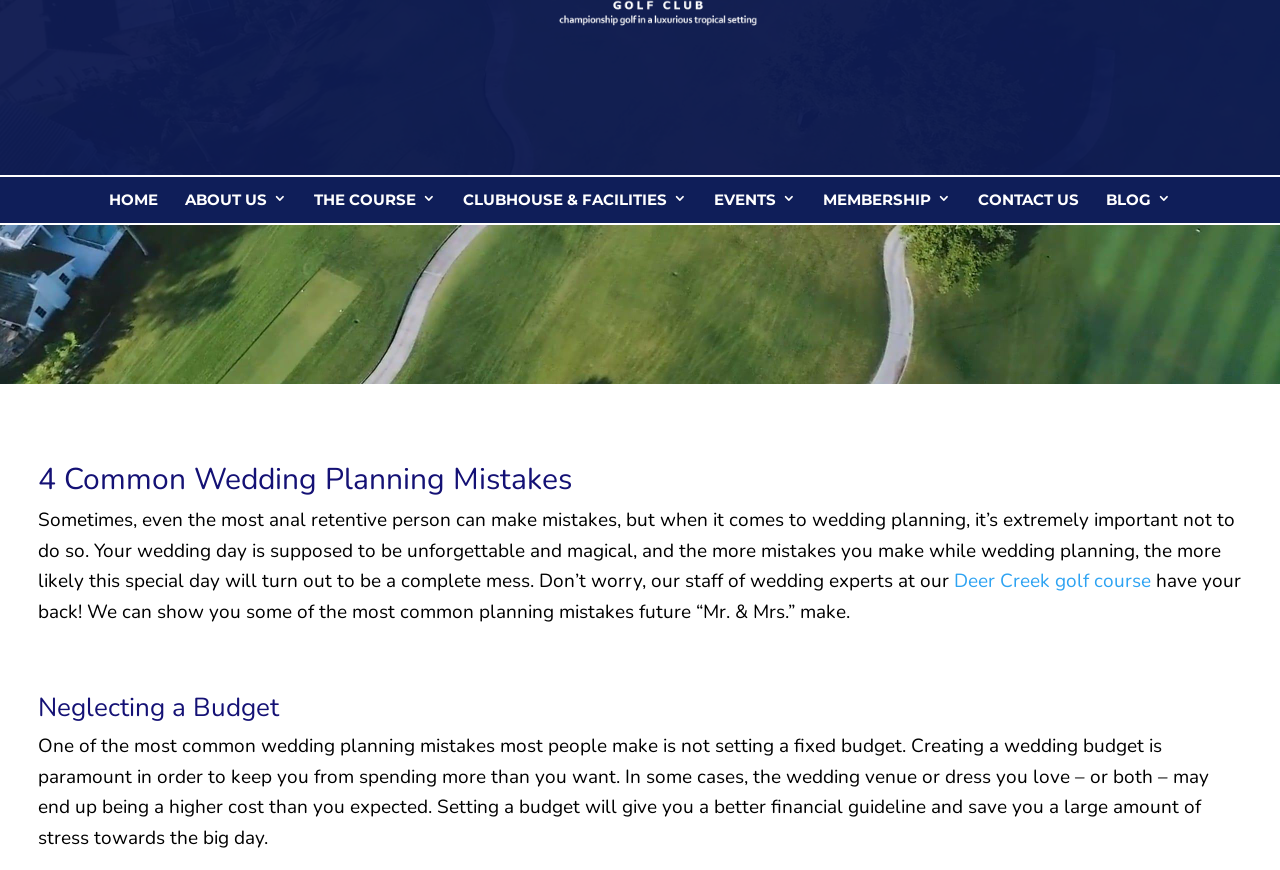Identify the webpage's primary heading and generate its text.

4 Common Wedding Planning Mistakes